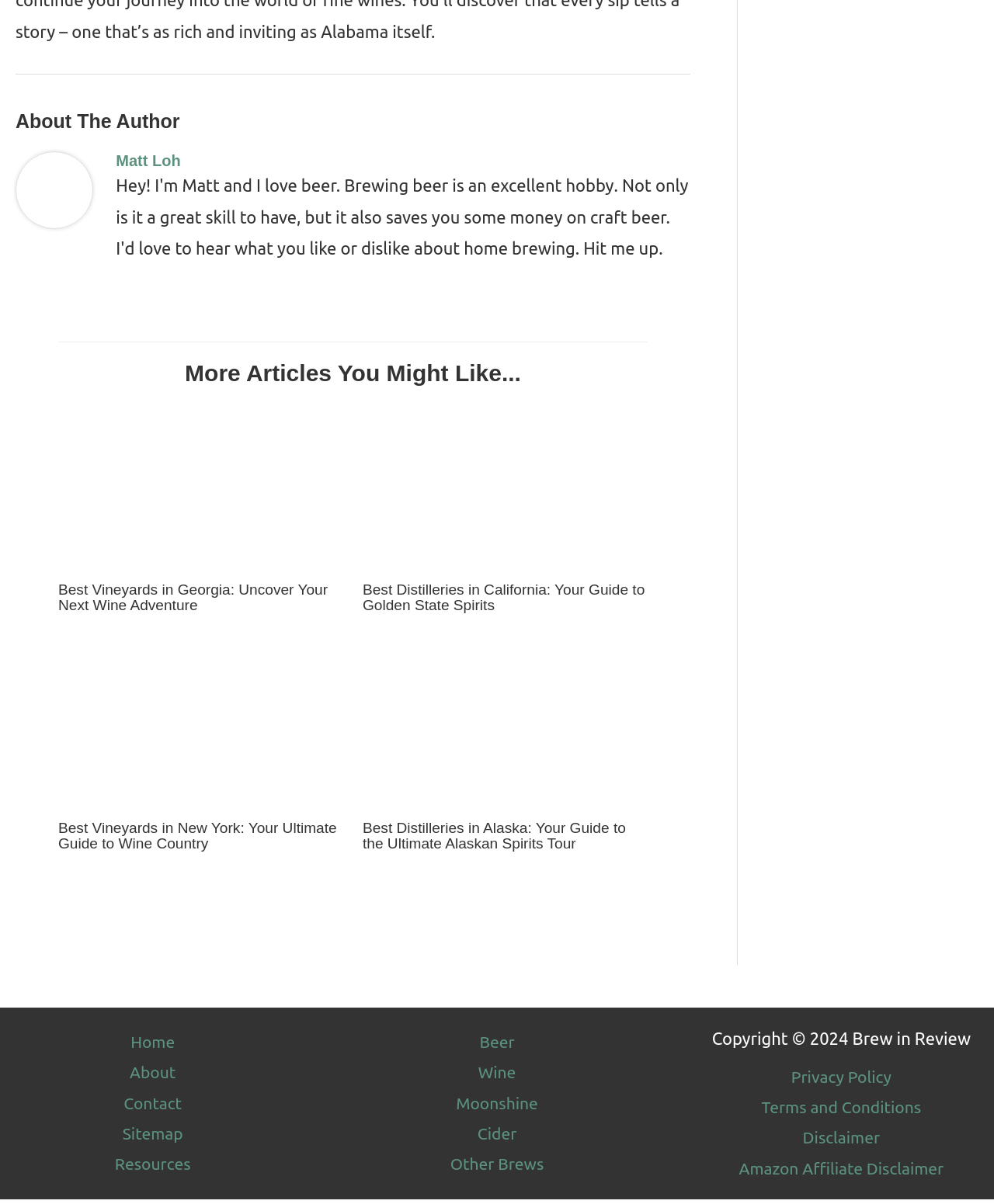Locate the coordinates of the bounding box for the clickable region that fulfills this instruction: "Check the privacy policy".

[0.793, 0.886, 0.899, 0.903]